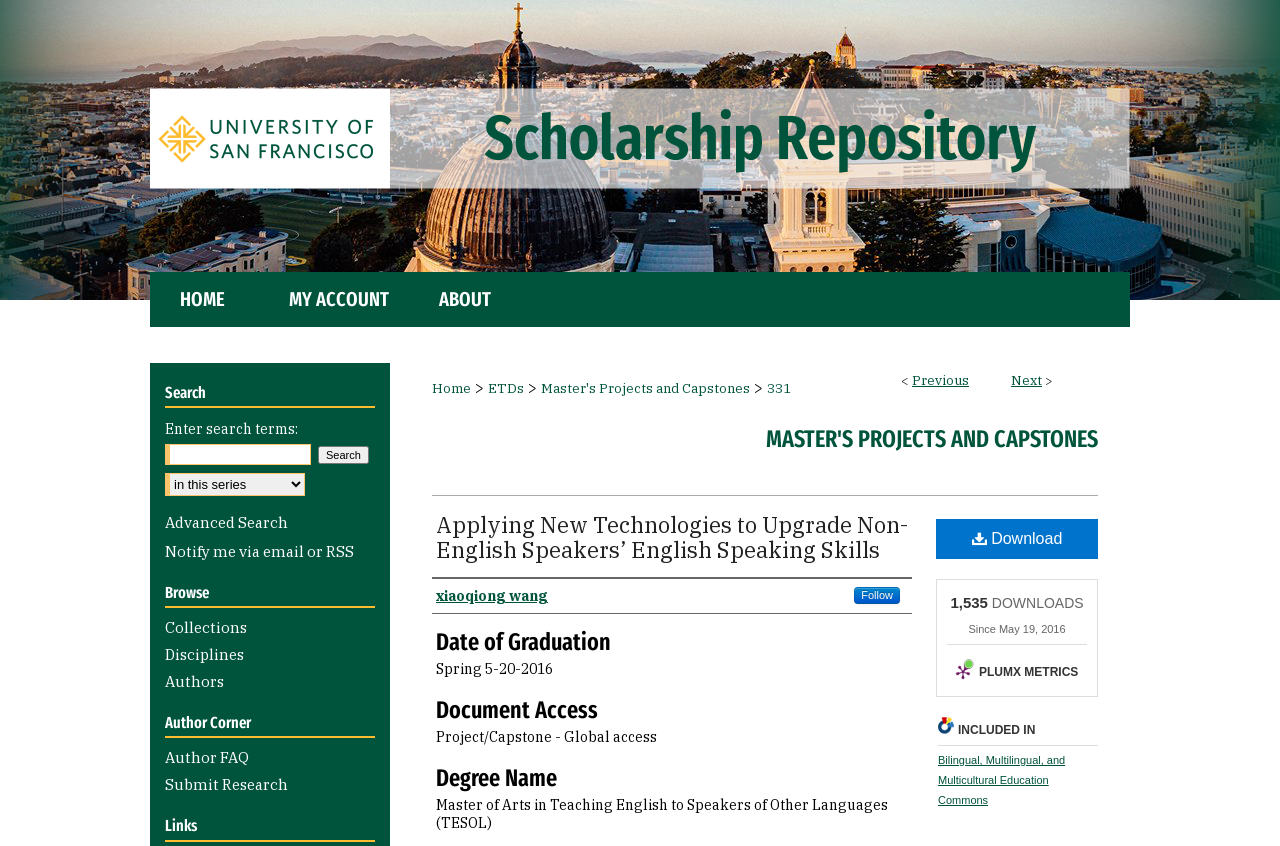Determine the bounding box coordinates for the area you should click to complete the following instruction: "Browse collections".

[0.129, 0.731, 0.305, 0.753]